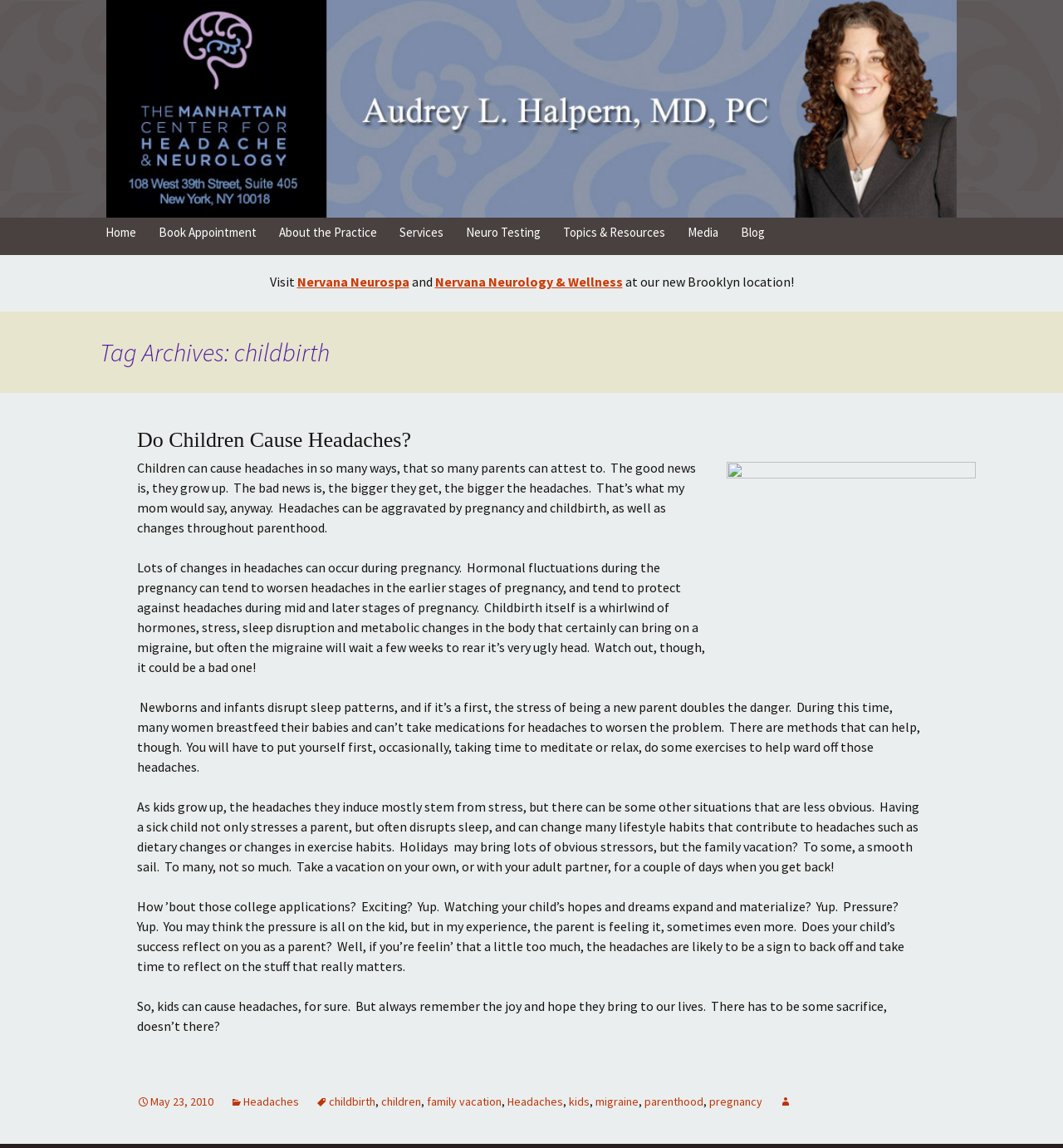Find the bounding box coordinates for the element that must be clicked to complete the instruction: "Learn about 'Aaron’s Club'". The coordinates should be four float numbers between 0 and 1, indicated as [left, top, right, bottom].

None